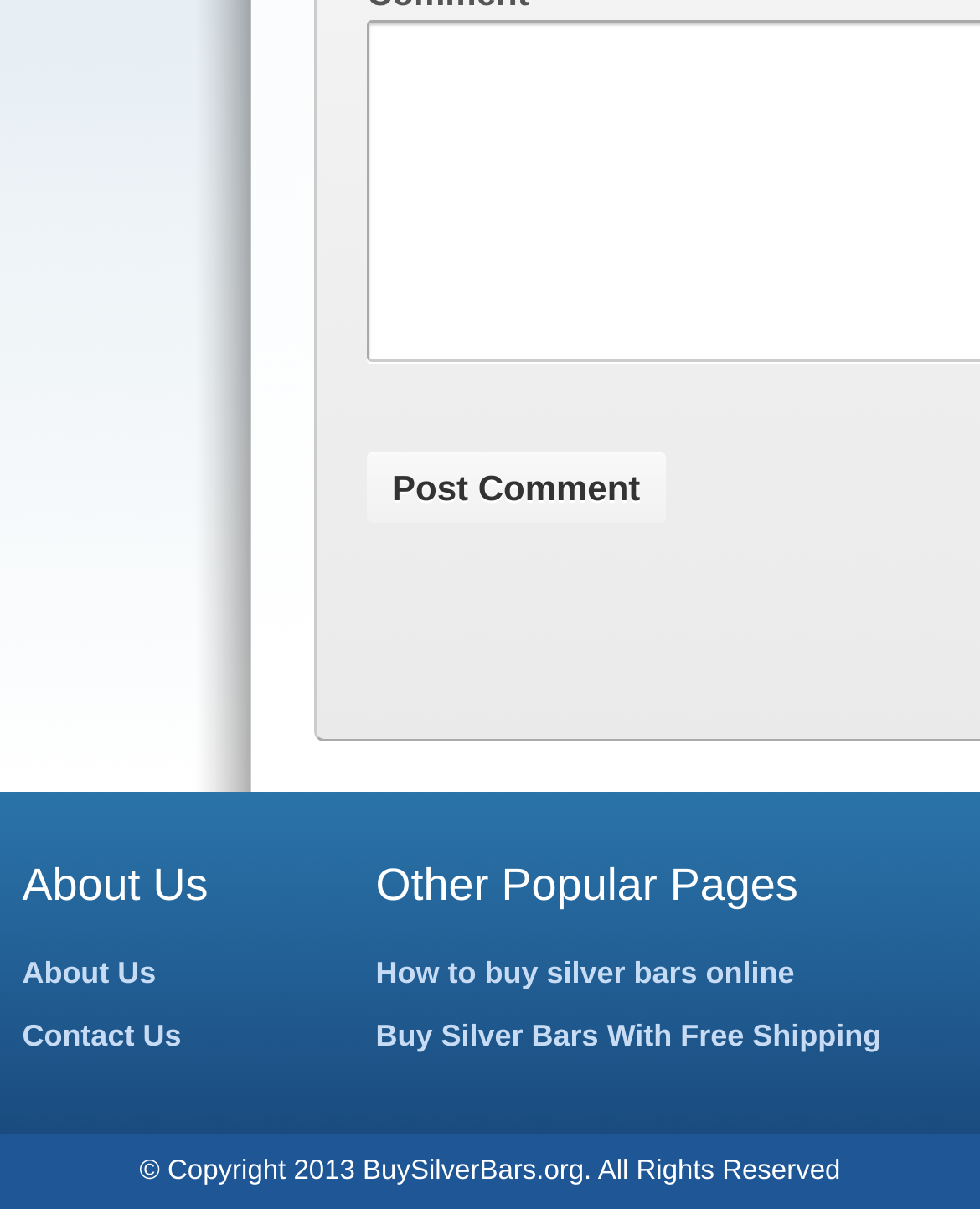Please give a short response to the question using one word or a phrase:
What are the two main sections in the footer?

About Us and Contact Us